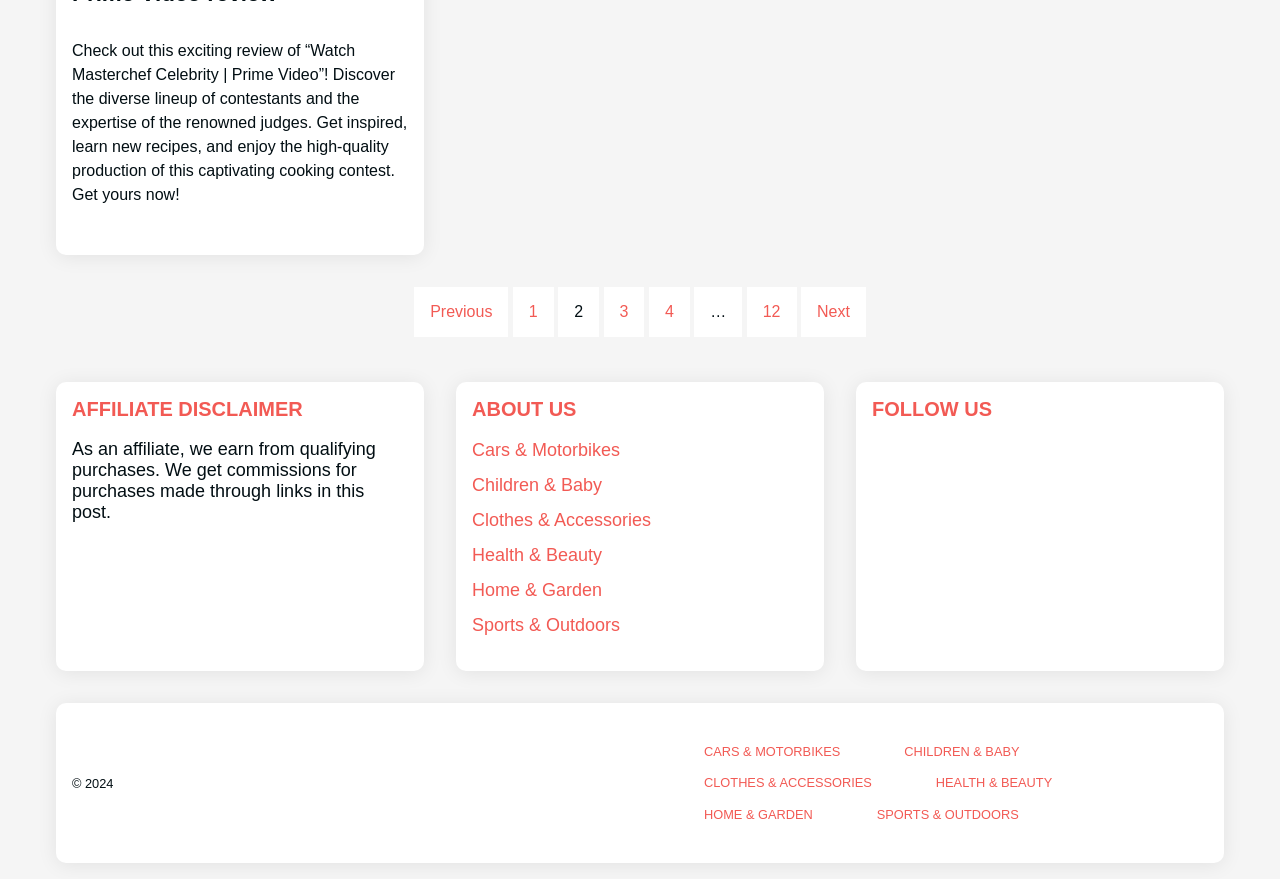Please locate the bounding box coordinates of the region I need to click to follow this instruction: "read about affiliate disclaimer".

[0.056, 0.453, 0.319, 0.479]